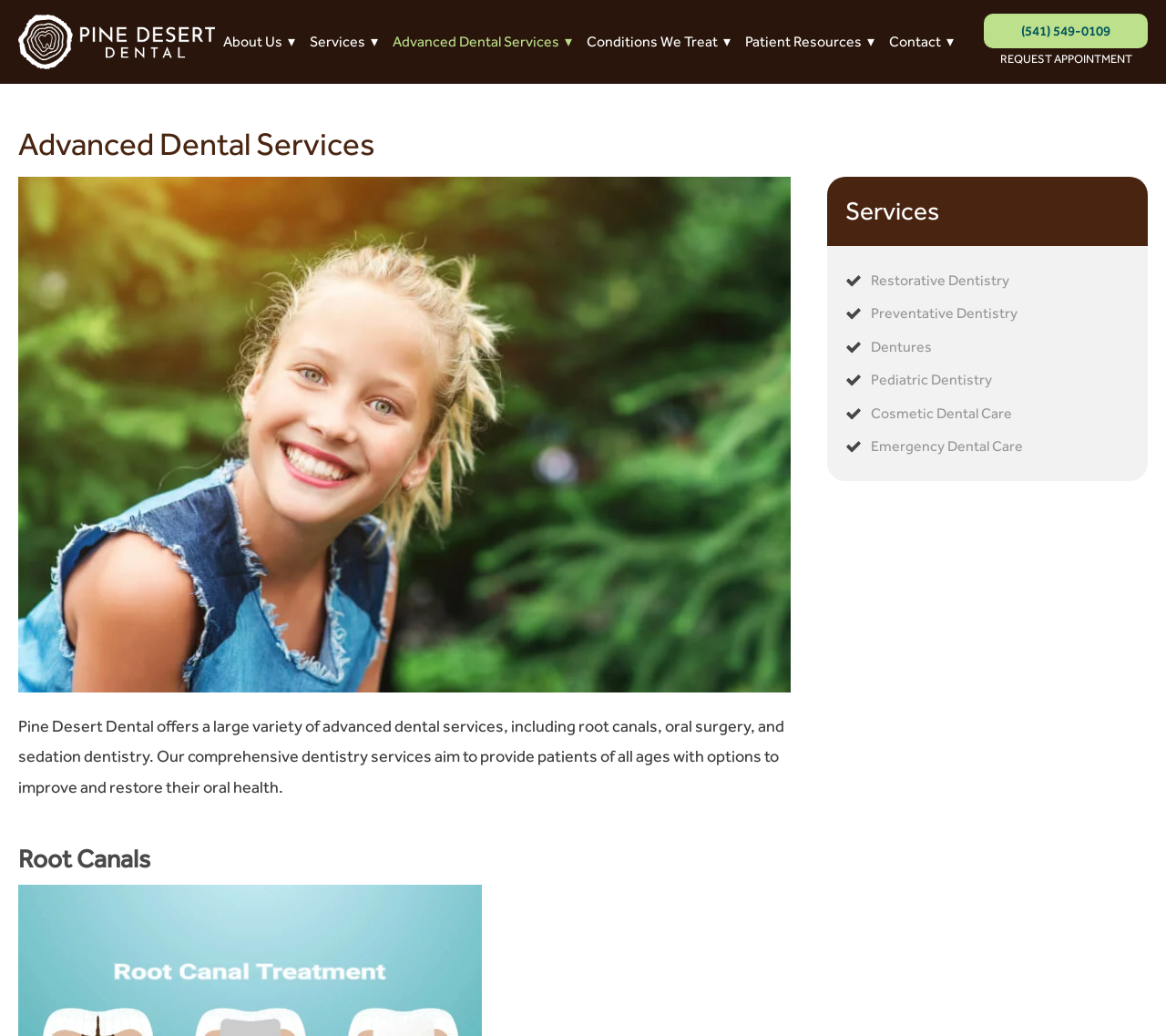Answer the question briefly using a single word or phrase: 
What is the purpose of Pine Desert Dental's comprehensive dentistry services?

to improve and restore oral health